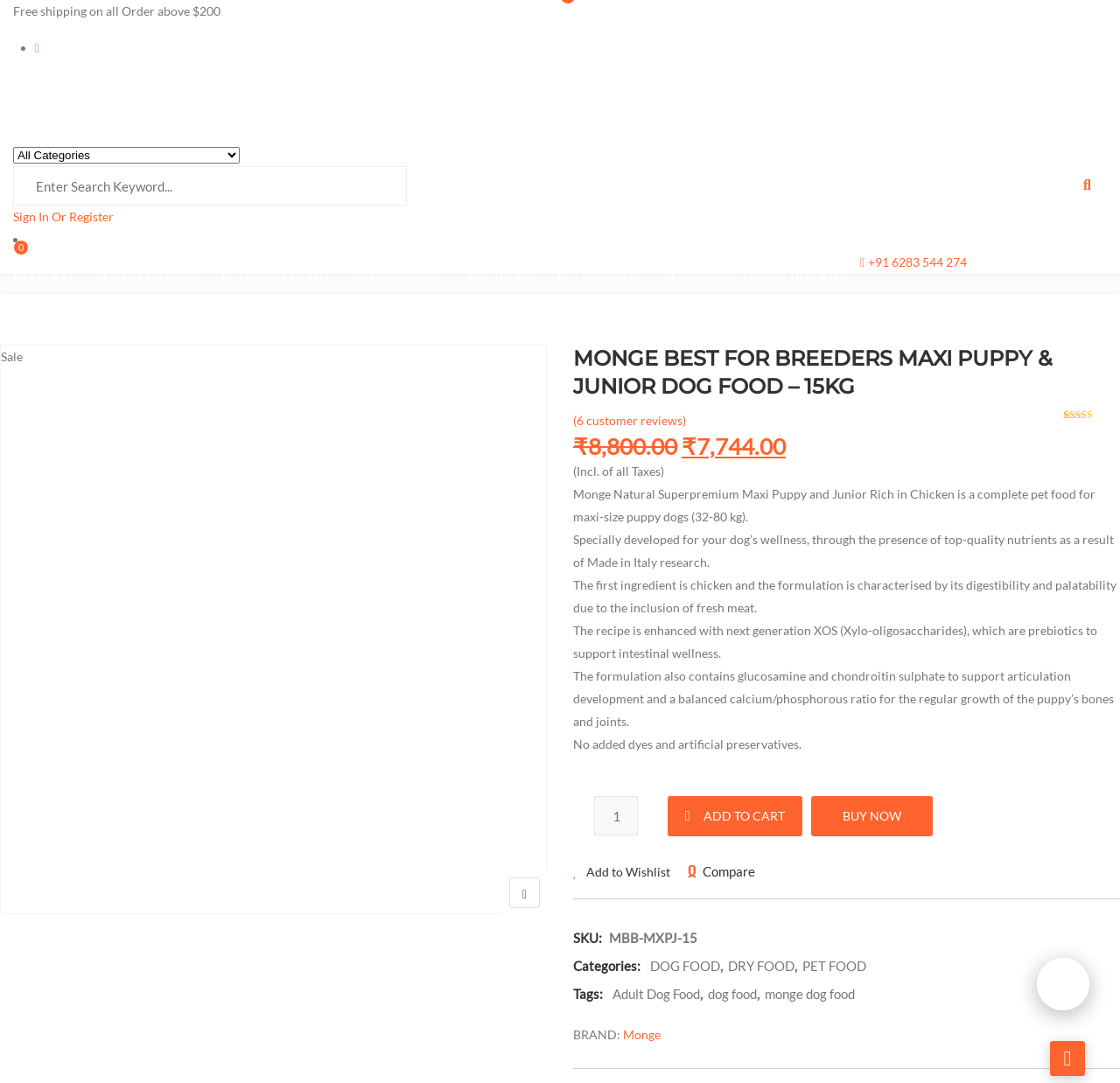Provide the bounding box coordinates of the HTML element described by the text: "PET EYE CARE". The coordinates should be in the format [left, top, right, bottom] with values between 0 and 1.

[0.342, 0.426, 0.415, 0.448]